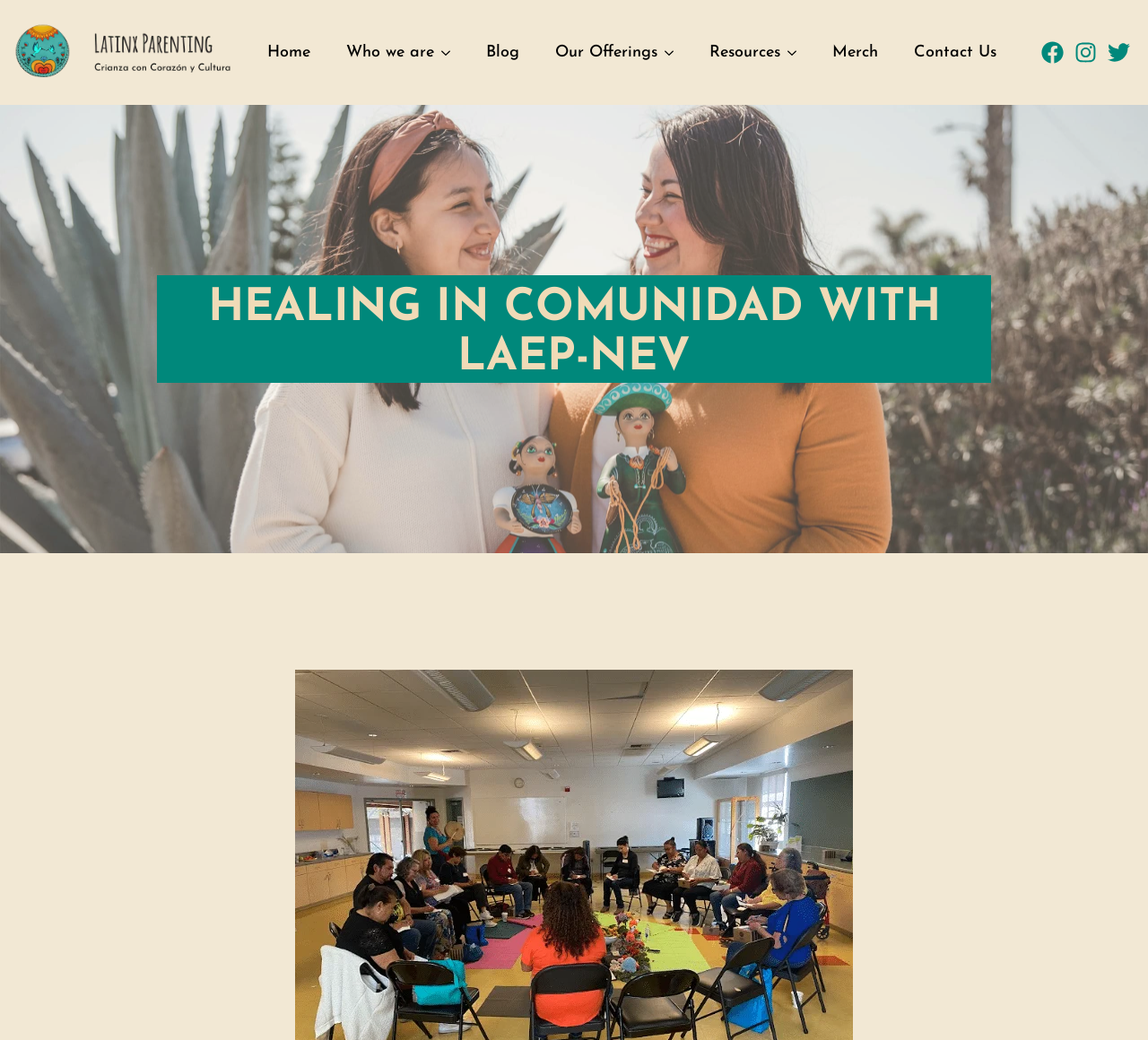Based on the description "parent_node: Resources aria-label="Resources Submenu"", find the bounding box of the specified UI element.

[0.68, 0.026, 0.709, 0.076]